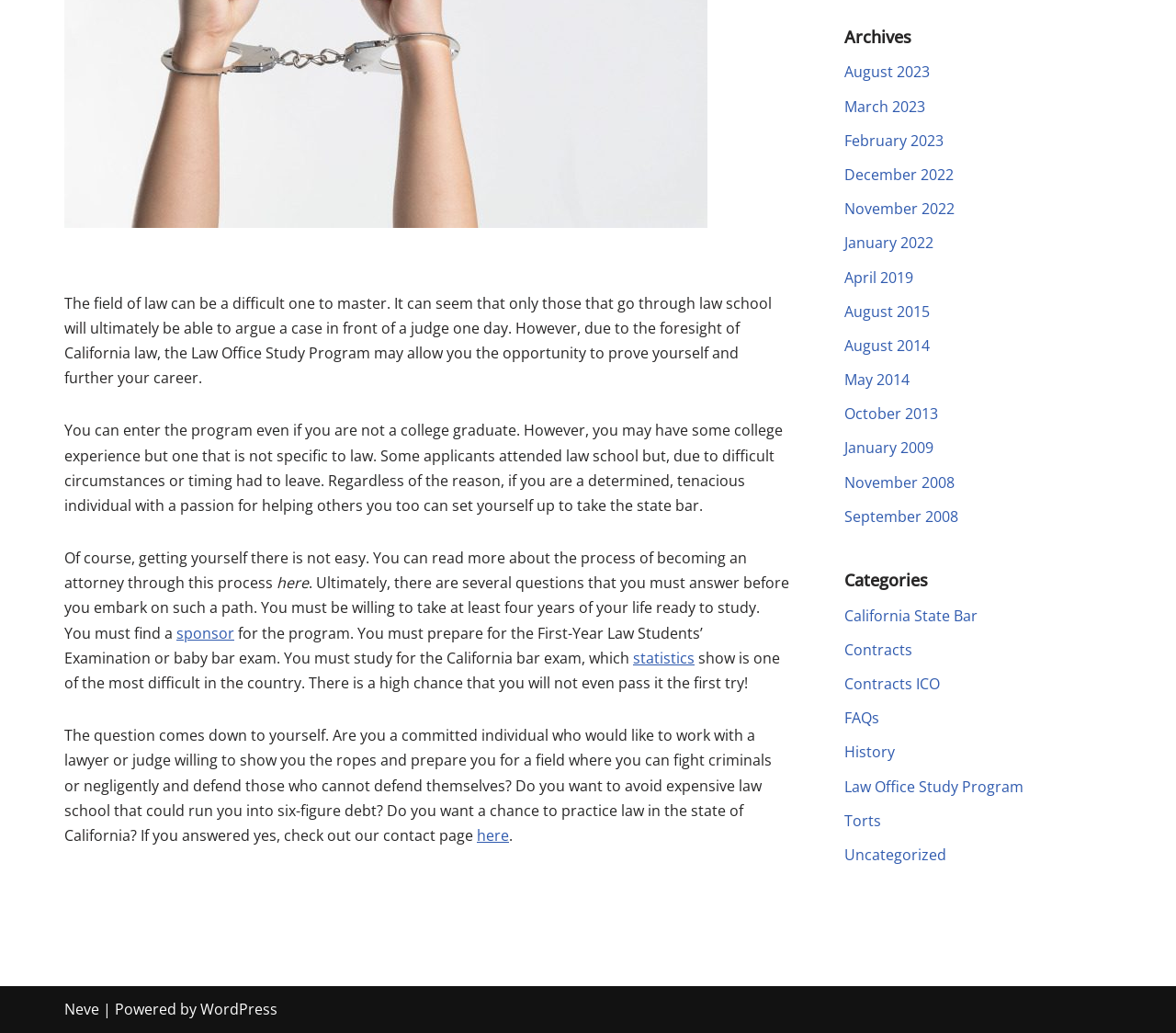Provide the bounding box coordinates of the HTML element this sentence describes: "Law Office Study Program". The bounding box coordinates consist of four float numbers between 0 and 1, i.e., [left, top, right, bottom].

[0.718, 0.751, 0.87, 0.771]